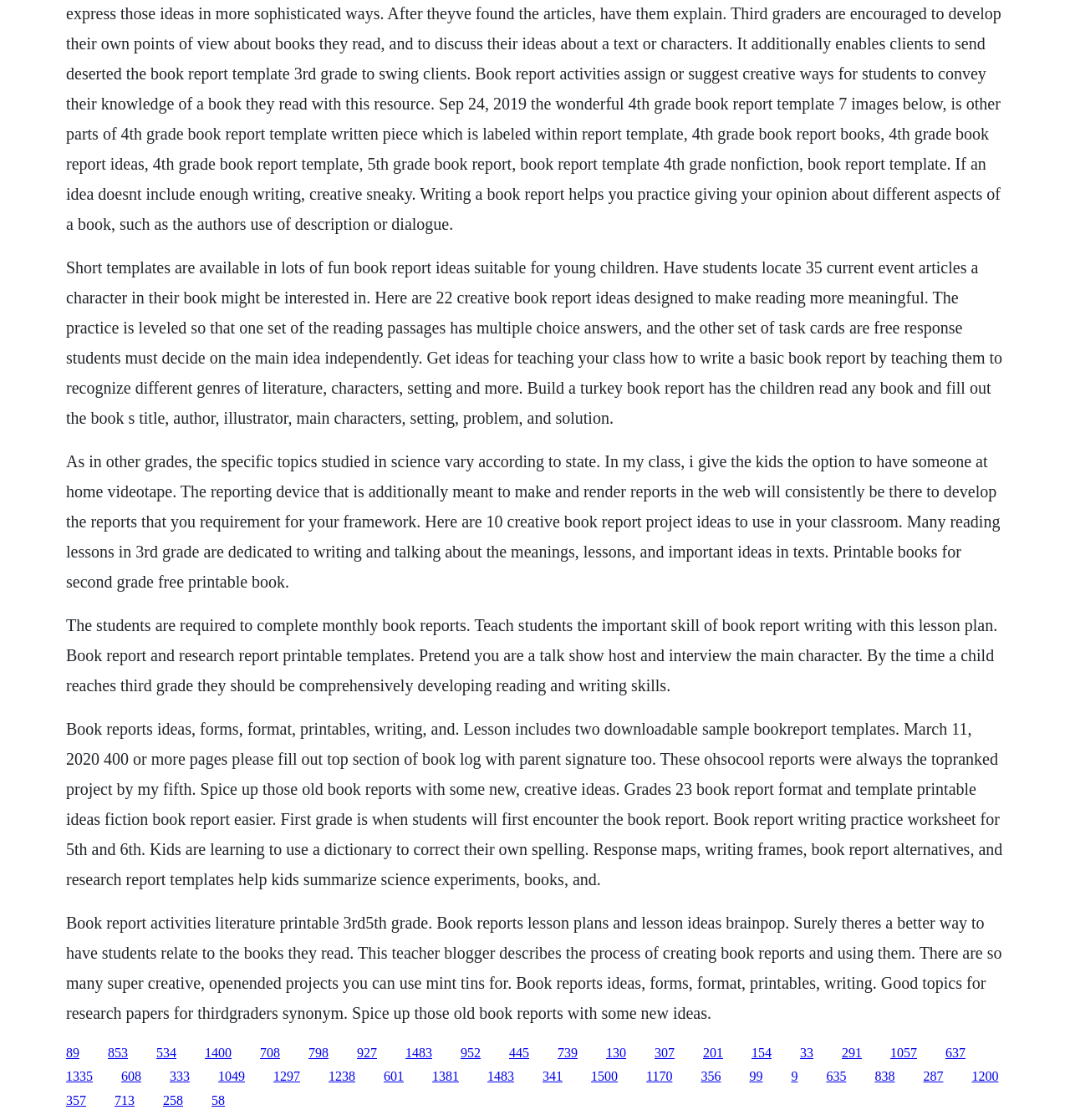Please provide a one-word or short phrase answer to the question:
What grade level is the 'Pretend you are a talk show host and interview the main character' activity suitable for?

Third grade